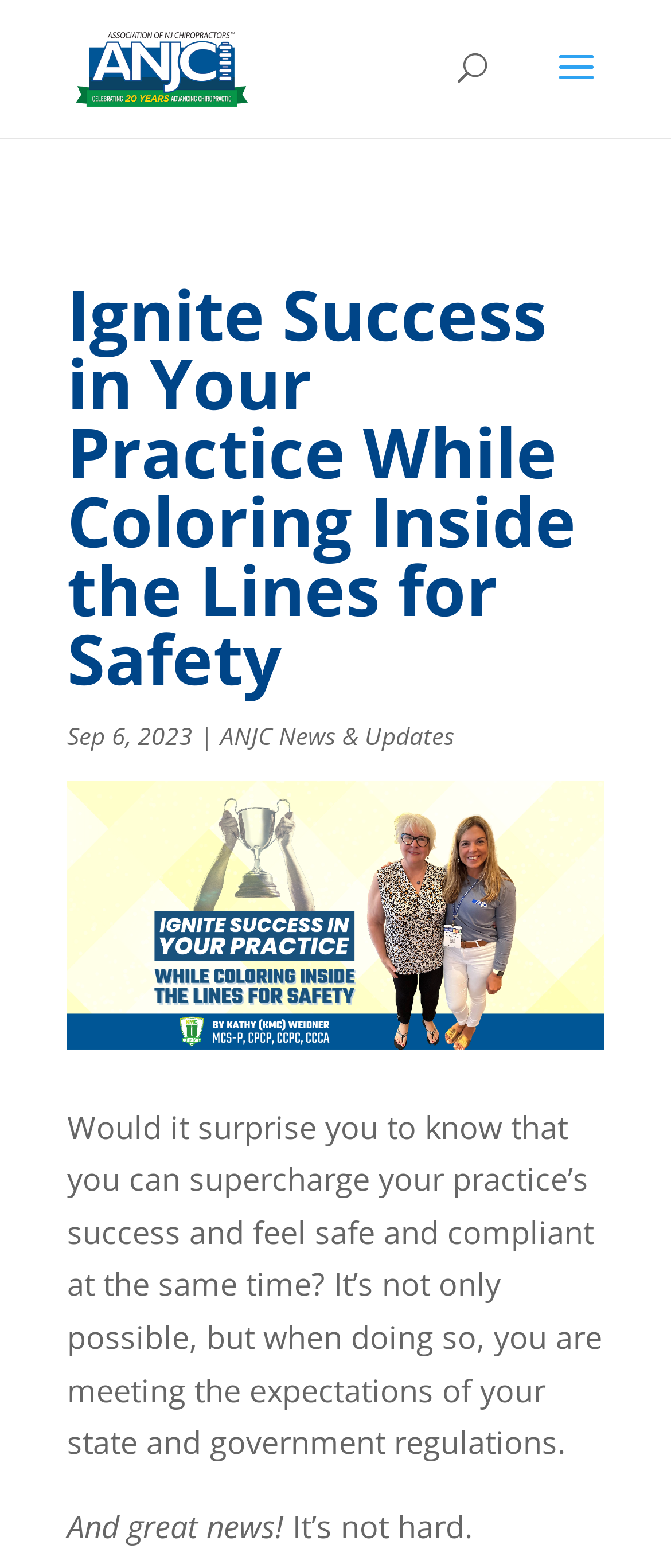Can you extract the headline from the webpage for me?

Ignite Success in Your Practice While Coloring Inside the Lines for Safety